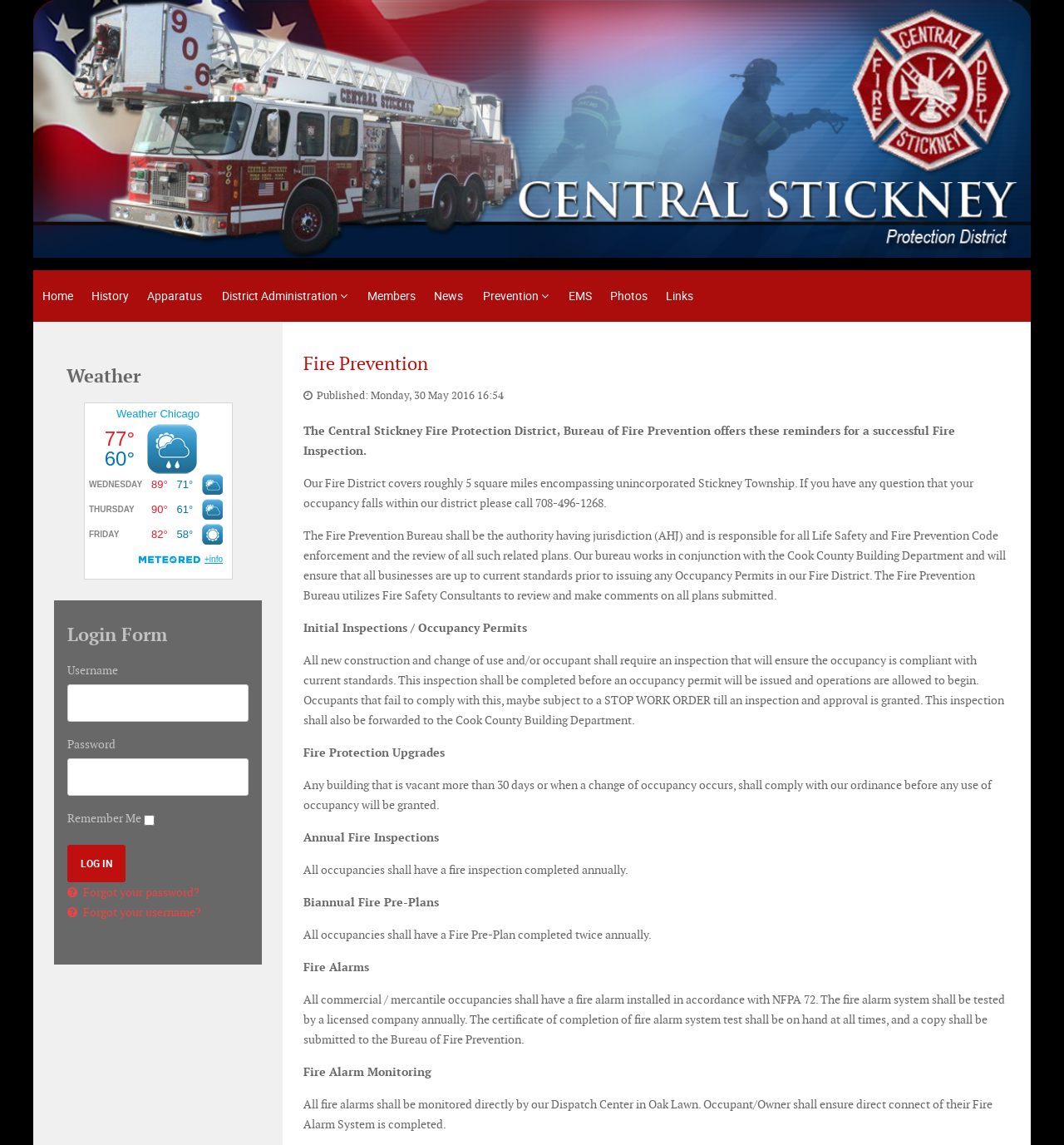What is required for new construction and change of use and/or occupant?
From the image, respond with a single word or phrase.

Inspection